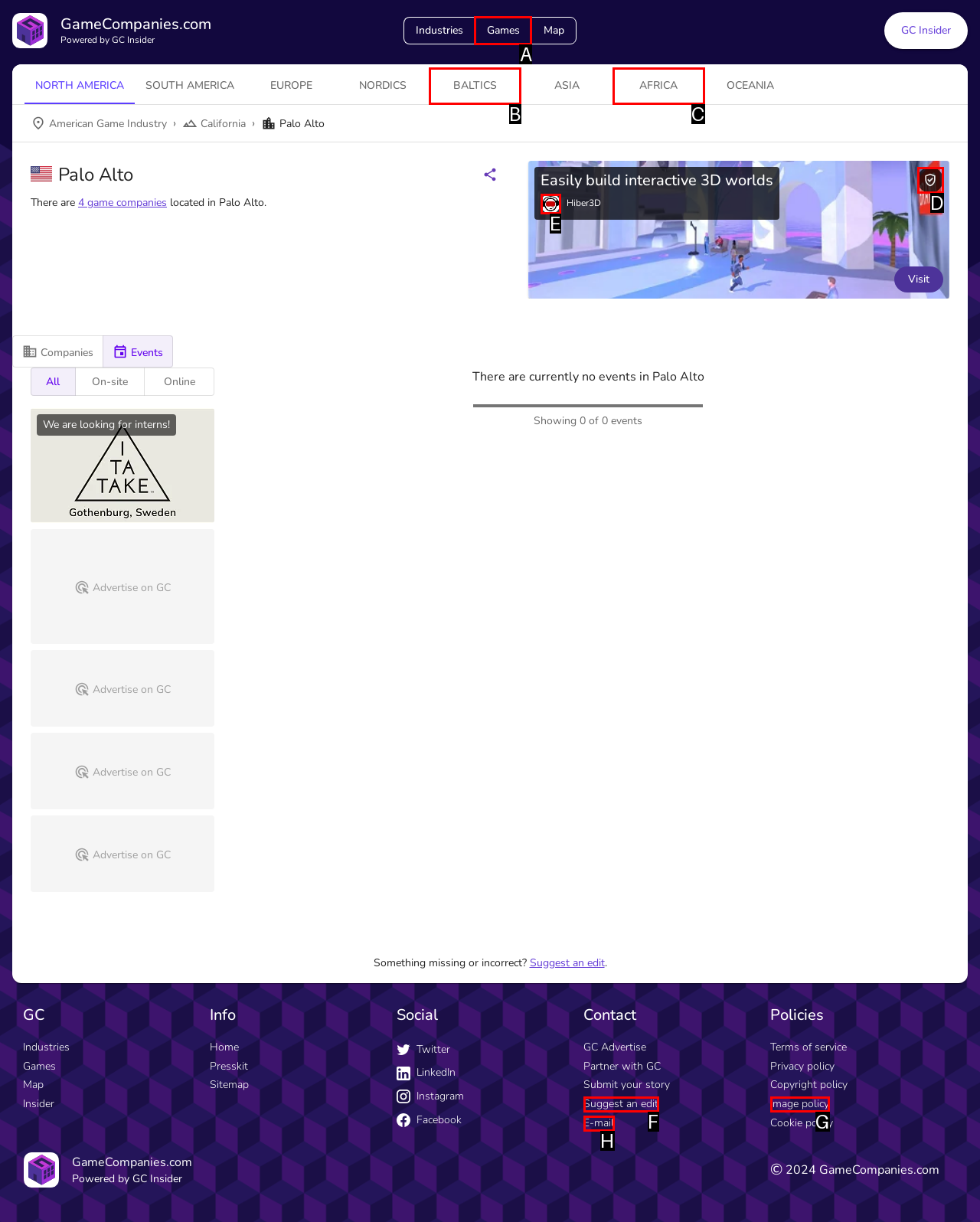Based on the provided element description: parent_node: Hiber3D aria-label="Link to Hiber", identify the best matching HTML element. Respond with the corresponding letter from the options shown.

E